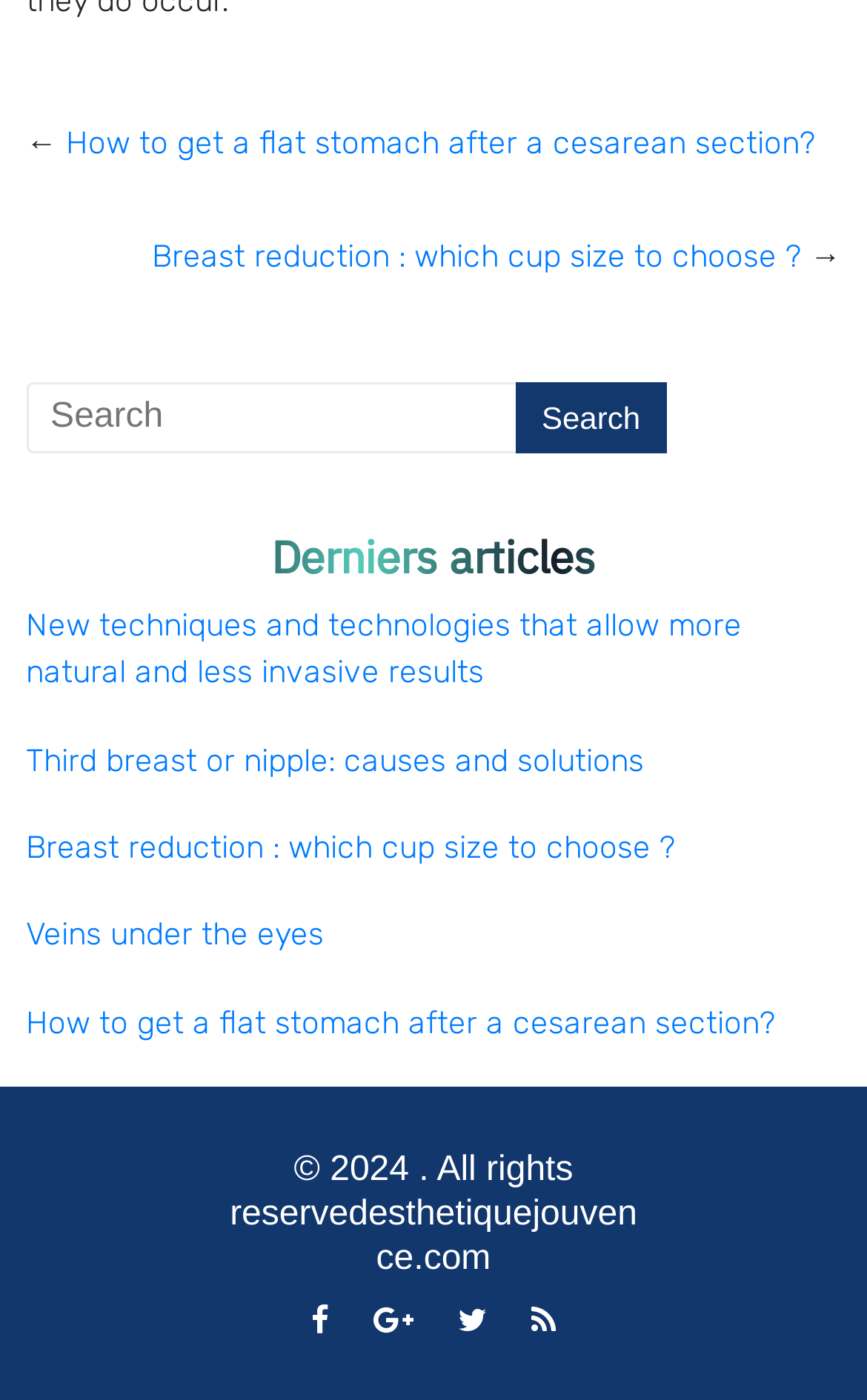Using the element description title="Facebook", predict the bounding box coordinates for the UI element. Provide the coordinates in (top-left x, top-left y, bottom-right x, bottom-right y) format with values ranging from 0 to 1.

[0.359, 0.931, 0.379, 0.958]